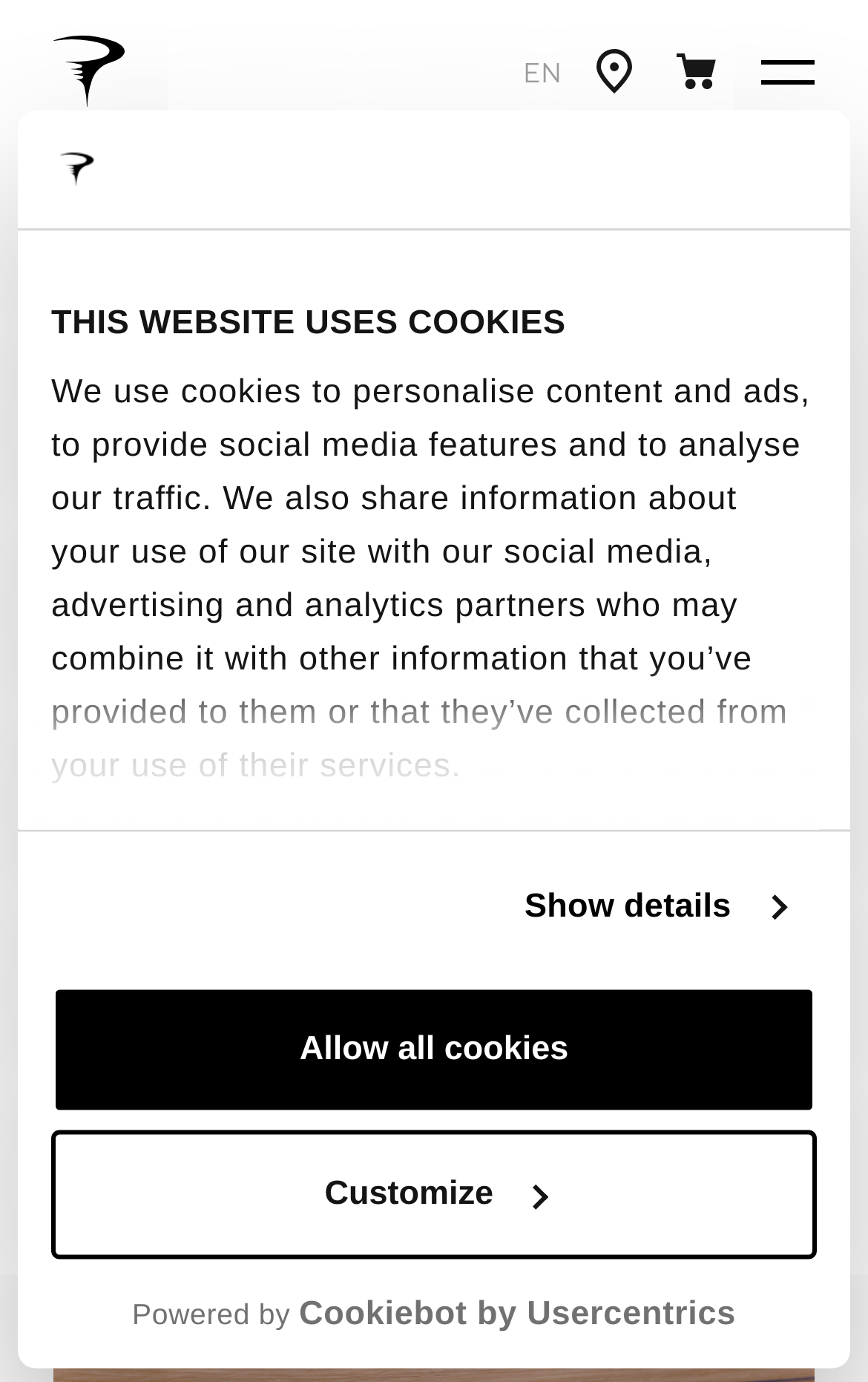Please find the bounding box coordinates of the section that needs to be clicked to achieve this instruction: "Switch to 'EN' language".

[0.582, 0.026, 0.667, 0.077]